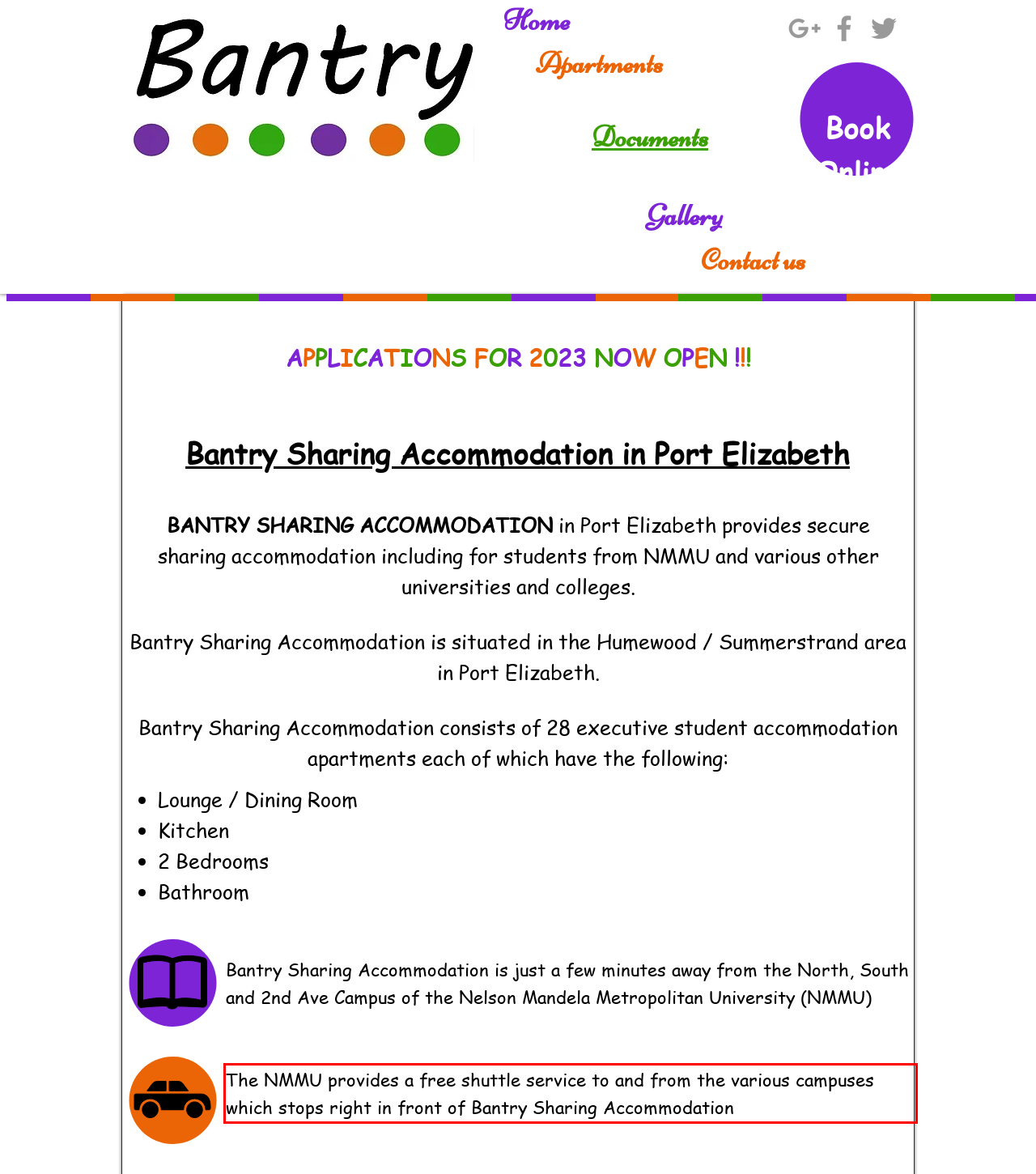Using the provided webpage screenshot, identify and read the text within the red rectangle bounding box.

The NMMU provides a free shuttle service to and from the various campuses which stops right in front of Bantry Sharing Accommodation